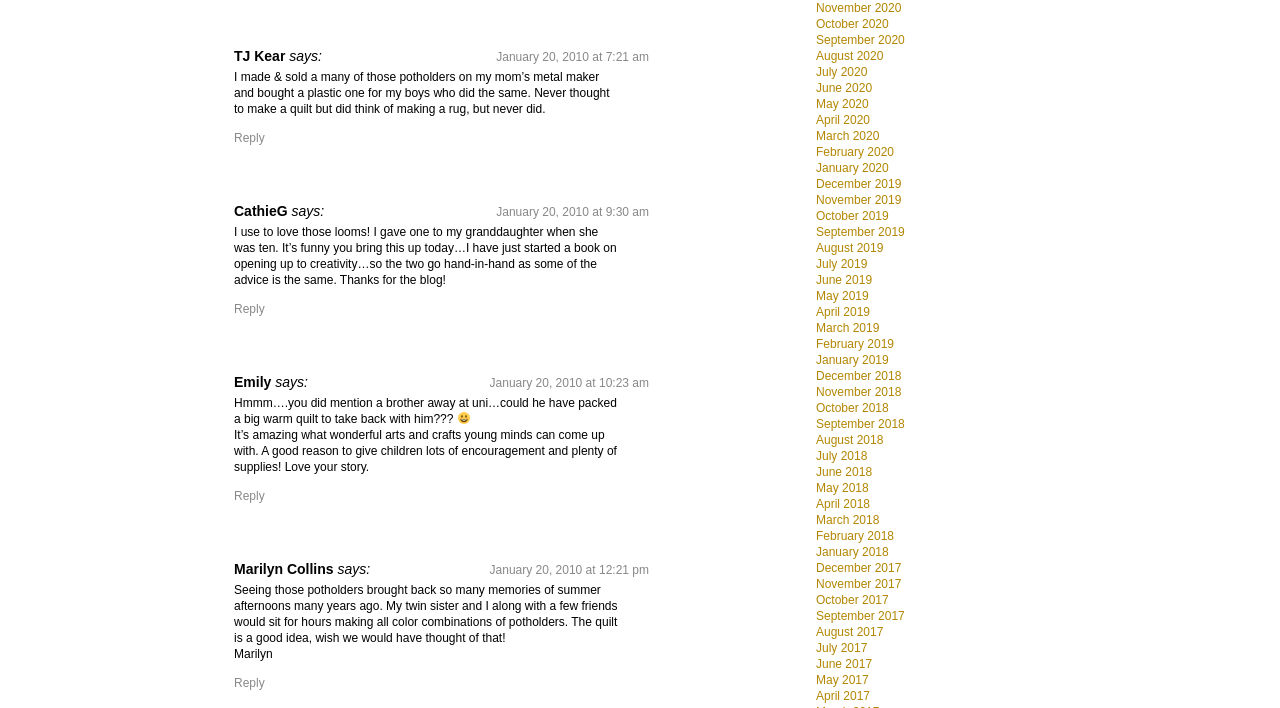Please find the bounding box coordinates of the element that must be clicked to perform the given instruction: "Reply to TJ Kear". The coordinates should be four float numbers from 0 to 1, i.e., [left, top, right, bottom].

[0.183, 0.185, 0.207, 0.205]